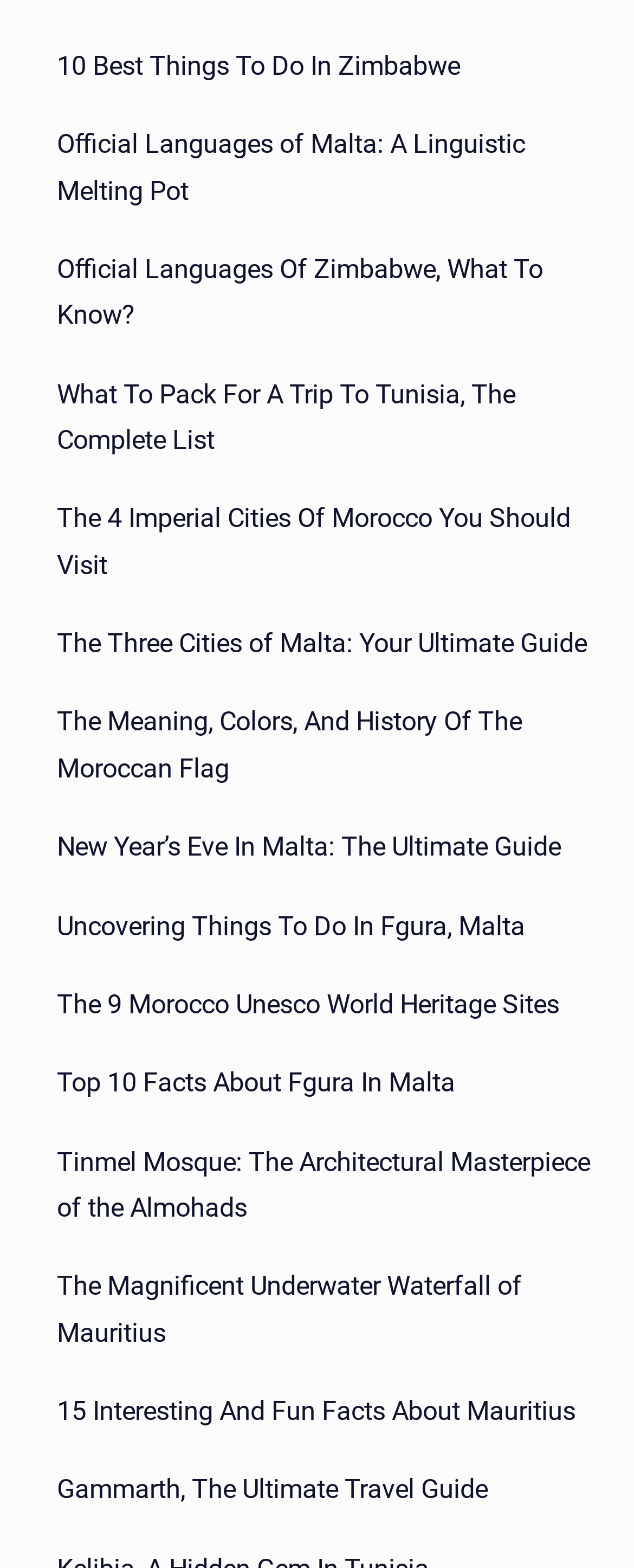Please mark the bounding box coordinates of the area that should be clicked to carry out the instruction: "Learn about the official languages of Malta".

[0.09, 0.078, 0.936, 0.137]